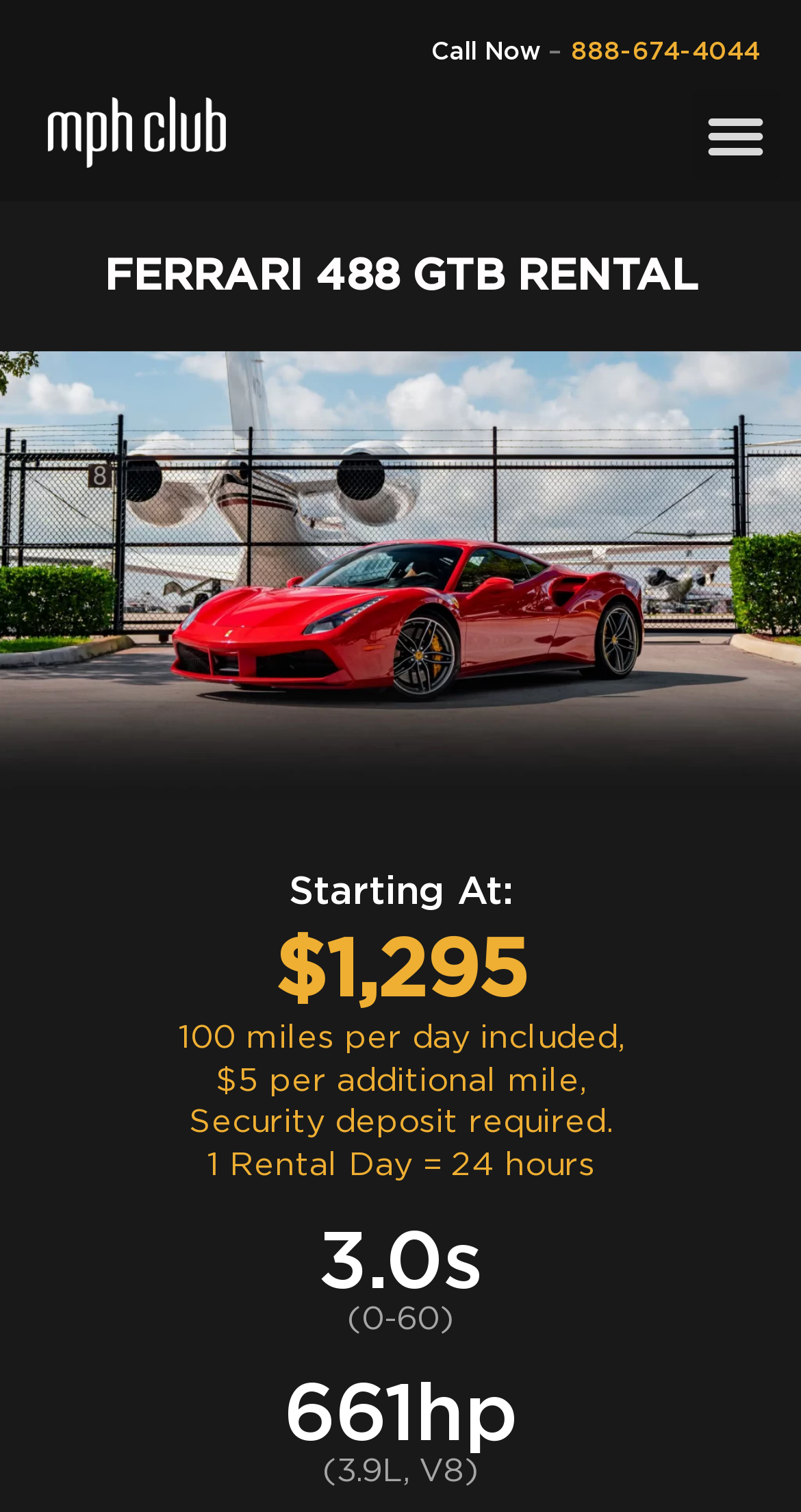Respond with a single word or short phrase to the following question: 
What is the horsepower of the Ferrari 488 GTB?

661hp